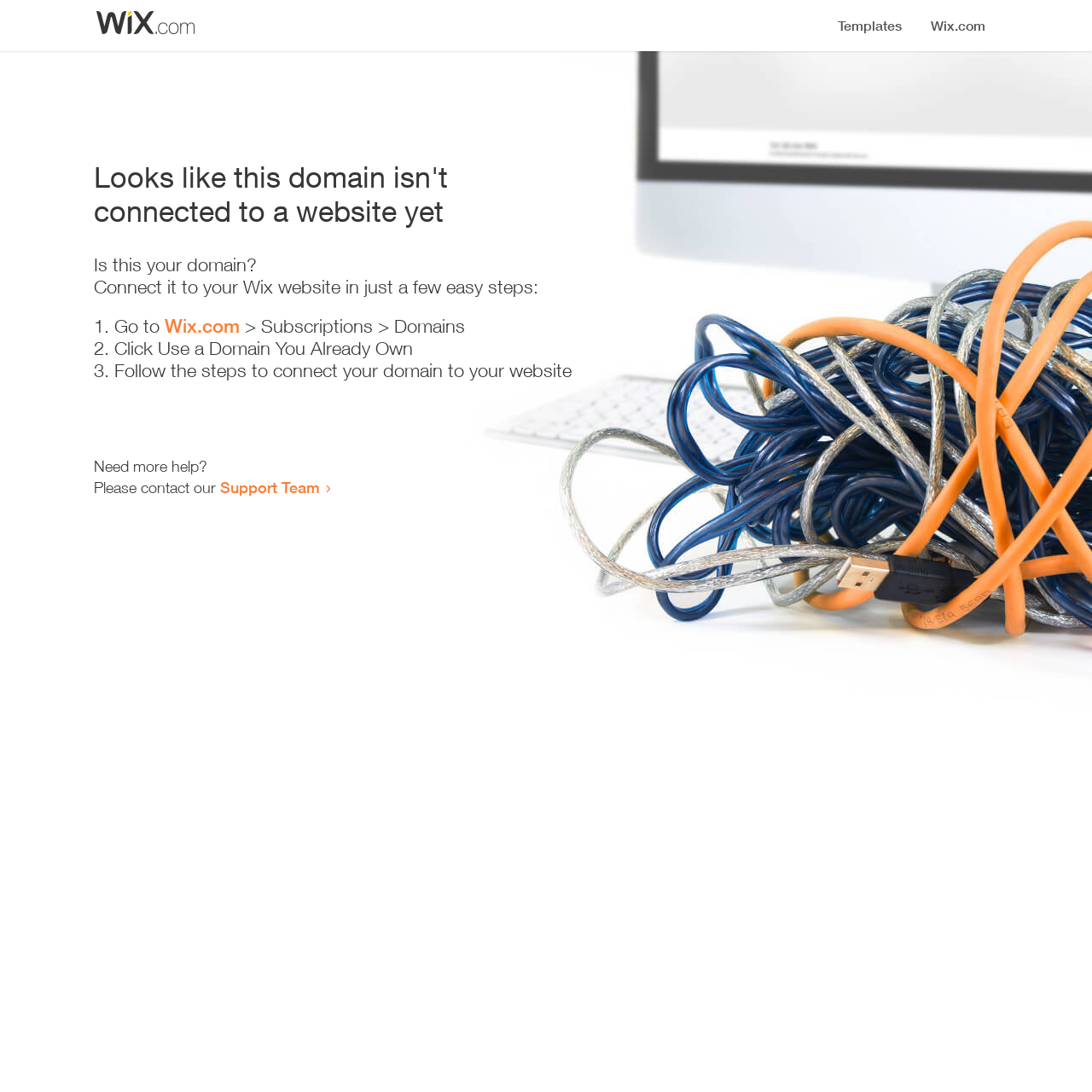Give a one-word or one-phrase response to the question: 
What is the domain status?

Not connected